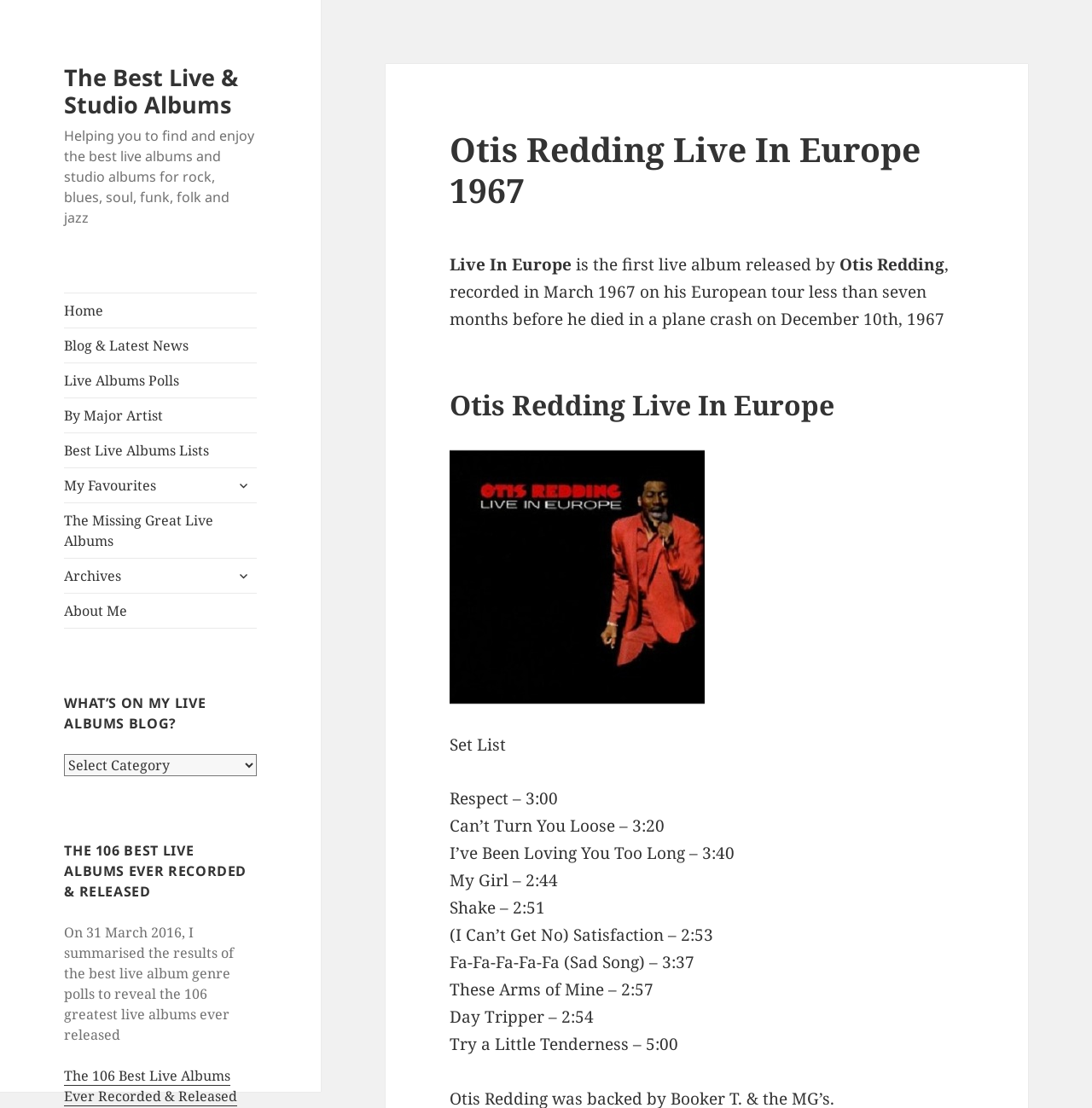What is the name of the live album released by Otis Redding?
Can you provide a detailed and comprehensive answer to the question?

The answer can be found in the heading 'Otis Redding Live In Europe 1967' and the static text 'is the first live album released by' which indicates that the live album is 'Live In Europe'.